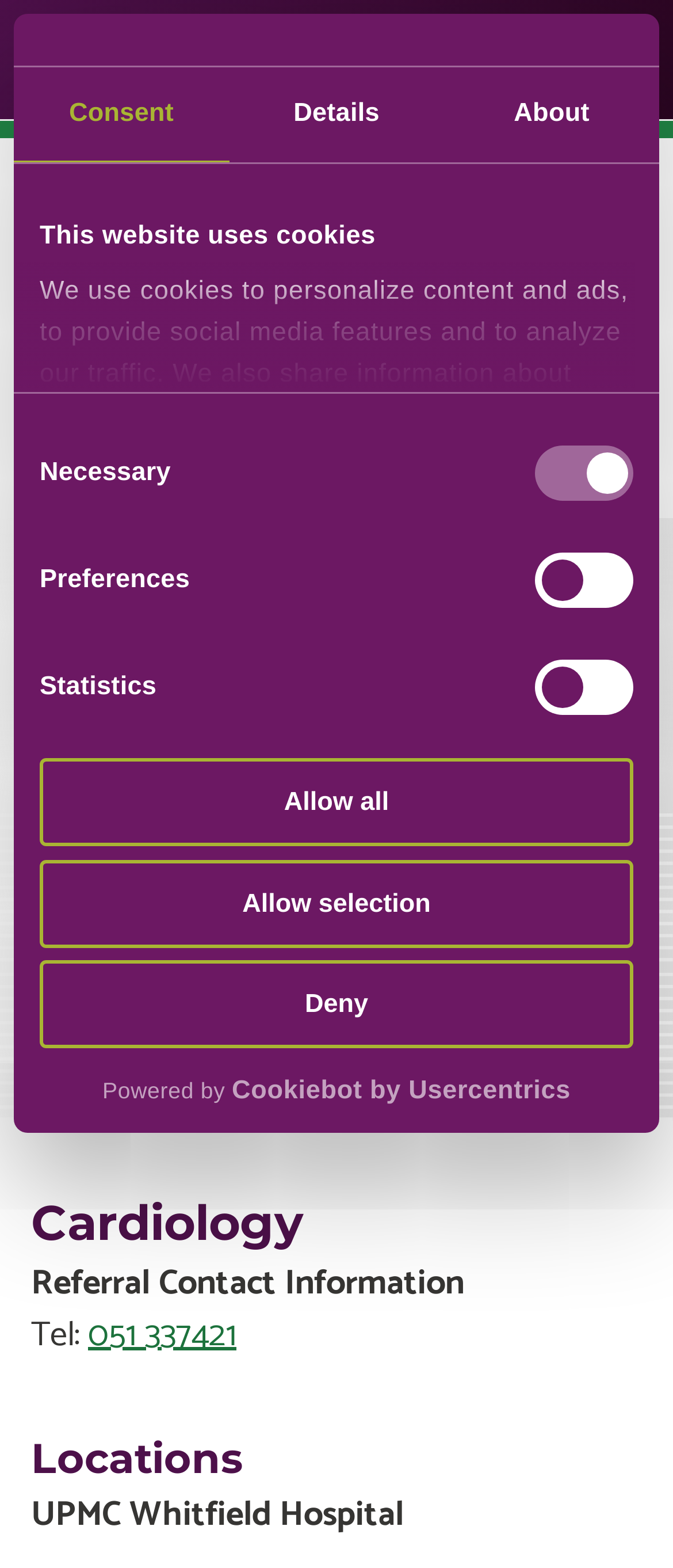Give an extensive and precise description of the webpage.

This webpage is about Dr. Jathinder Kumar, a consultant with UPMC in Ireland. At the top, there is a navigation bar with a UPMC logo on the left and a search bar on the right. Below the navigation bar, there is a breadcrumbs section showing the path "Home > Consultants > Dr. Jathinder Kumar".

The main content of the page is divided into two sections. On the left, there is a large image of Dr. Jathinder Kumar, a consultant with UPMC Ireland. On the right, there is a section with the title "Dr. Jathinder Kumar" and a subtitle "Cardiology". Below the title, there is a section with referral contact information, including a phone number. Further down, there is a section with the location "UPMC Whitfield Hospital".

At the very top of the page, there is a modal dialog with a tab list containing three tabs: "Consent", "Details", and "About". The "Consent" tab is selected by default and contains a message about the website using cookies, with links to the "Privacy" and "Cookies Policy" pages. Below the message, there are four checkboxes for selecting cookie preferences: "Necessary", "Preferences", "Statistics", and "Marketing". There are also three buttons: "Deny", "Allow selection", and "Allow all".